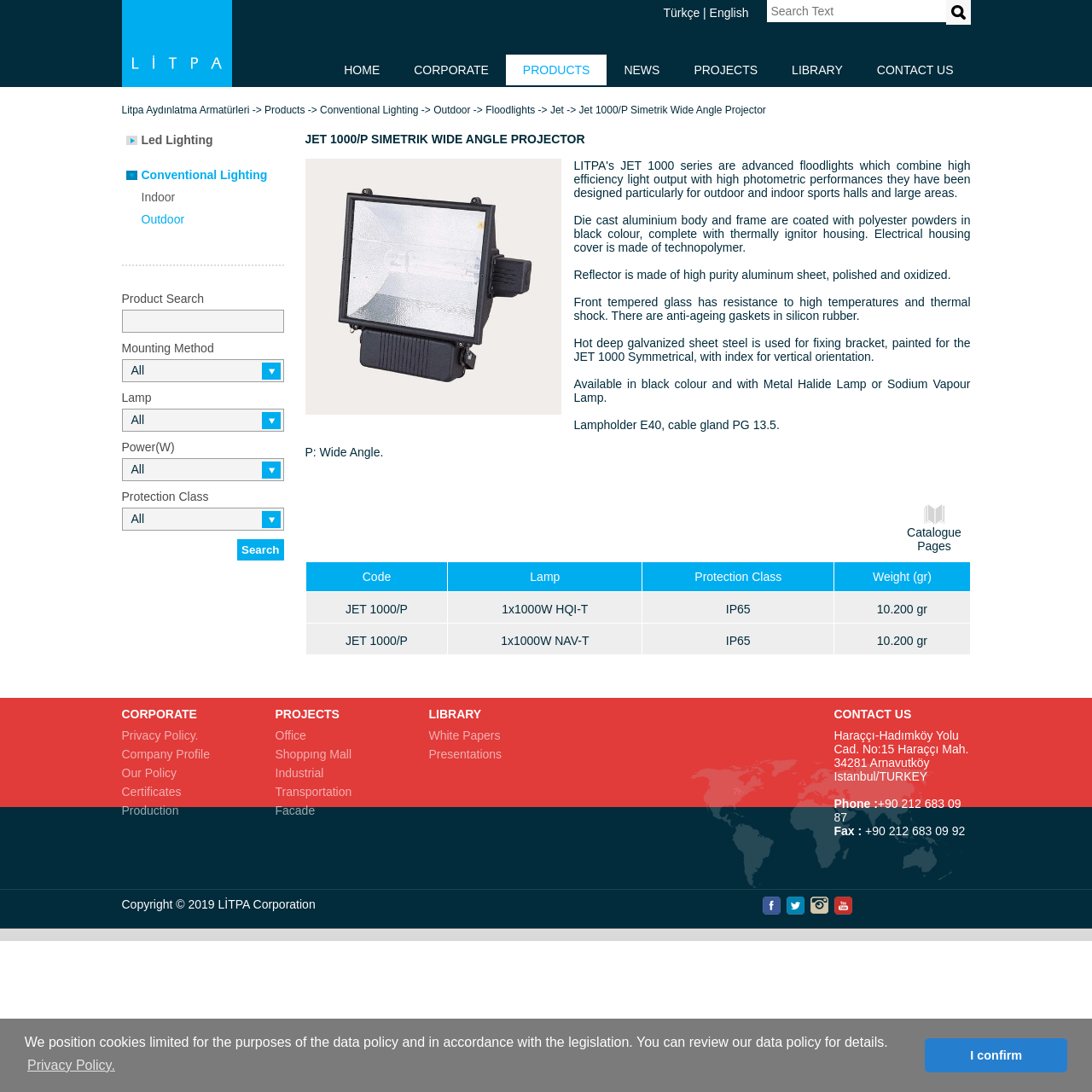Can you find the bounding box coordinates for the element that needs to be clicked to execute this instruction: "Search for products"? The coordinates should be given as four float numbers between 0 and 1, i.e., [left, top, right, bottom].

[0.702, 0.0, 0.866, 0.02]